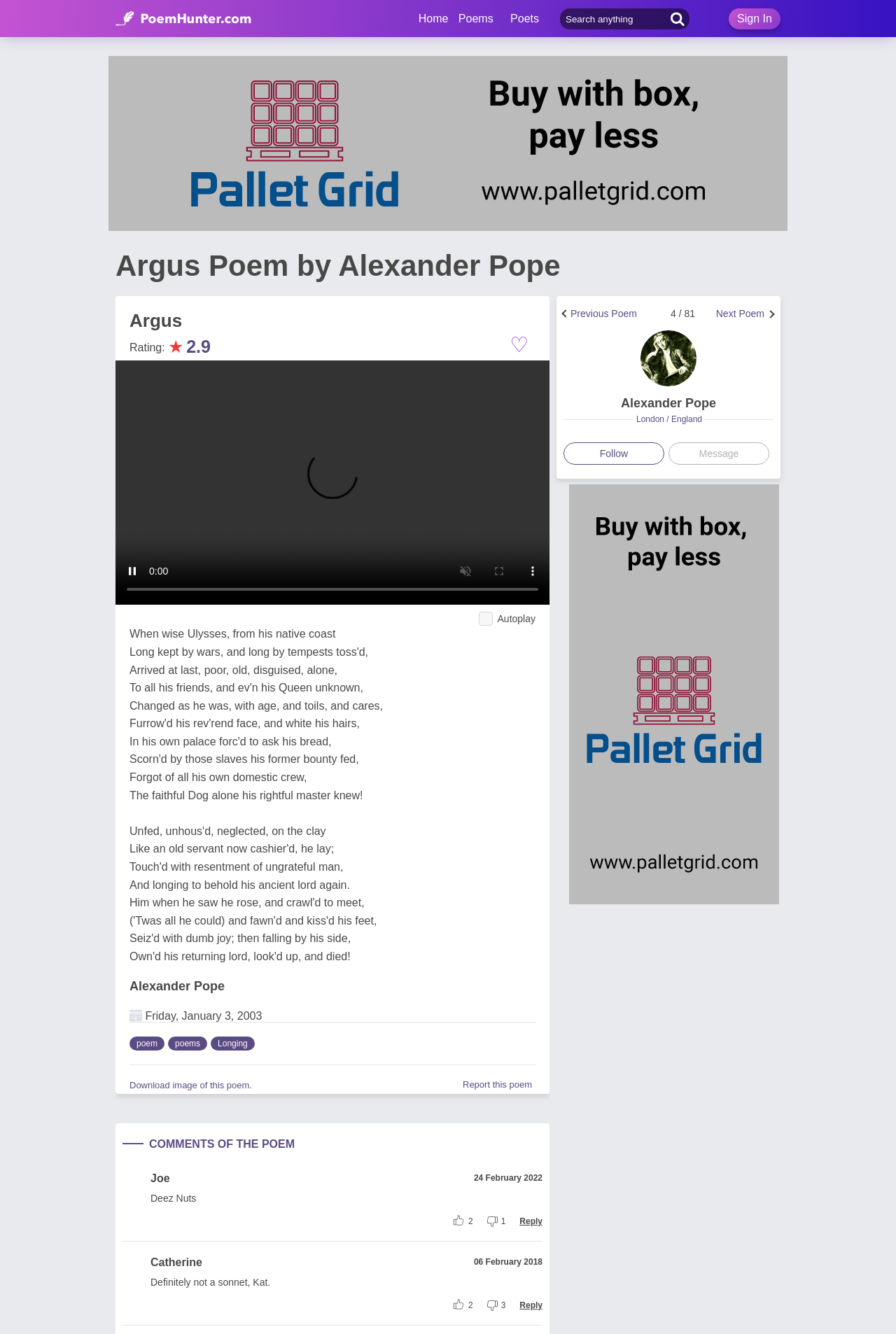Identify the coordinates of the bounding box for the element that must be clicked to accomplish the instruction: "Sign in to the website".

[0.823, 0.01, 0.862, 0.019]